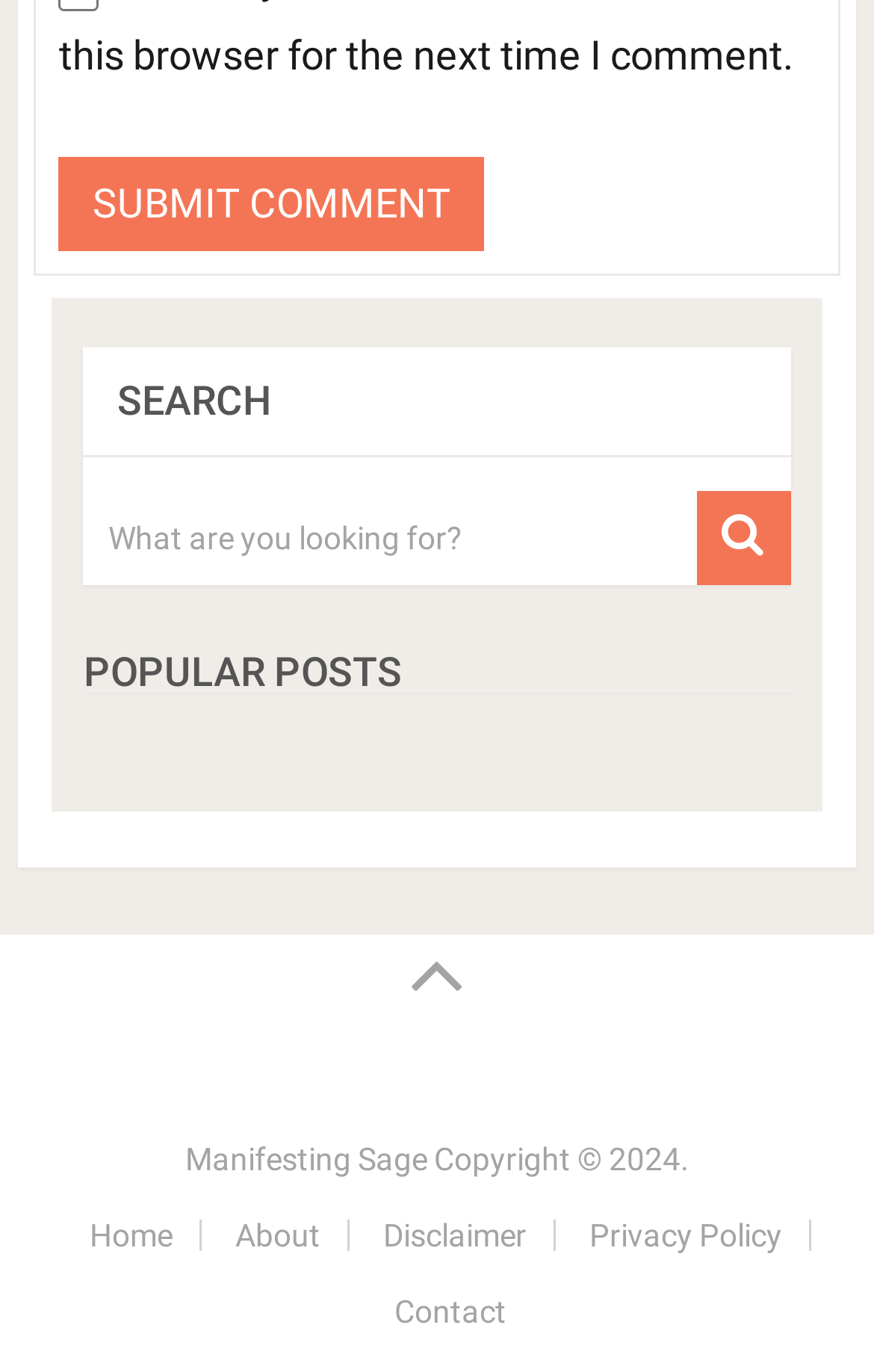Locate the bounding box coordinates of the clickable element to fulfill the following instruction: "search for something". Provide the coordinates as four float numbers between 0 and 1 in the format [left, top, right, bottom].

[0.096, 0.358, 0.904, 0.426]